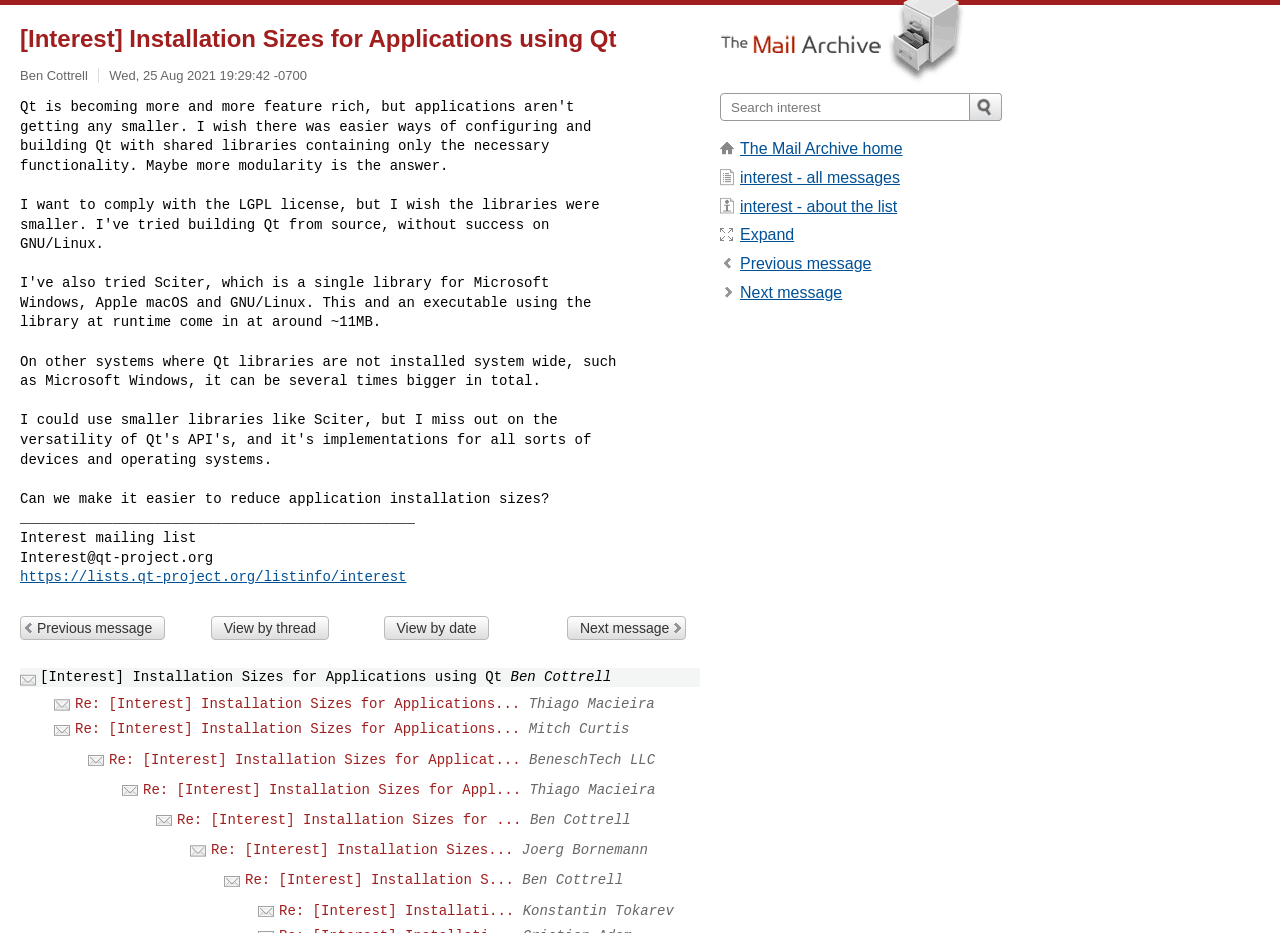Please locate the bounding box coordinates of the element that should be clicked to achieve the given instruction: "View news".

None